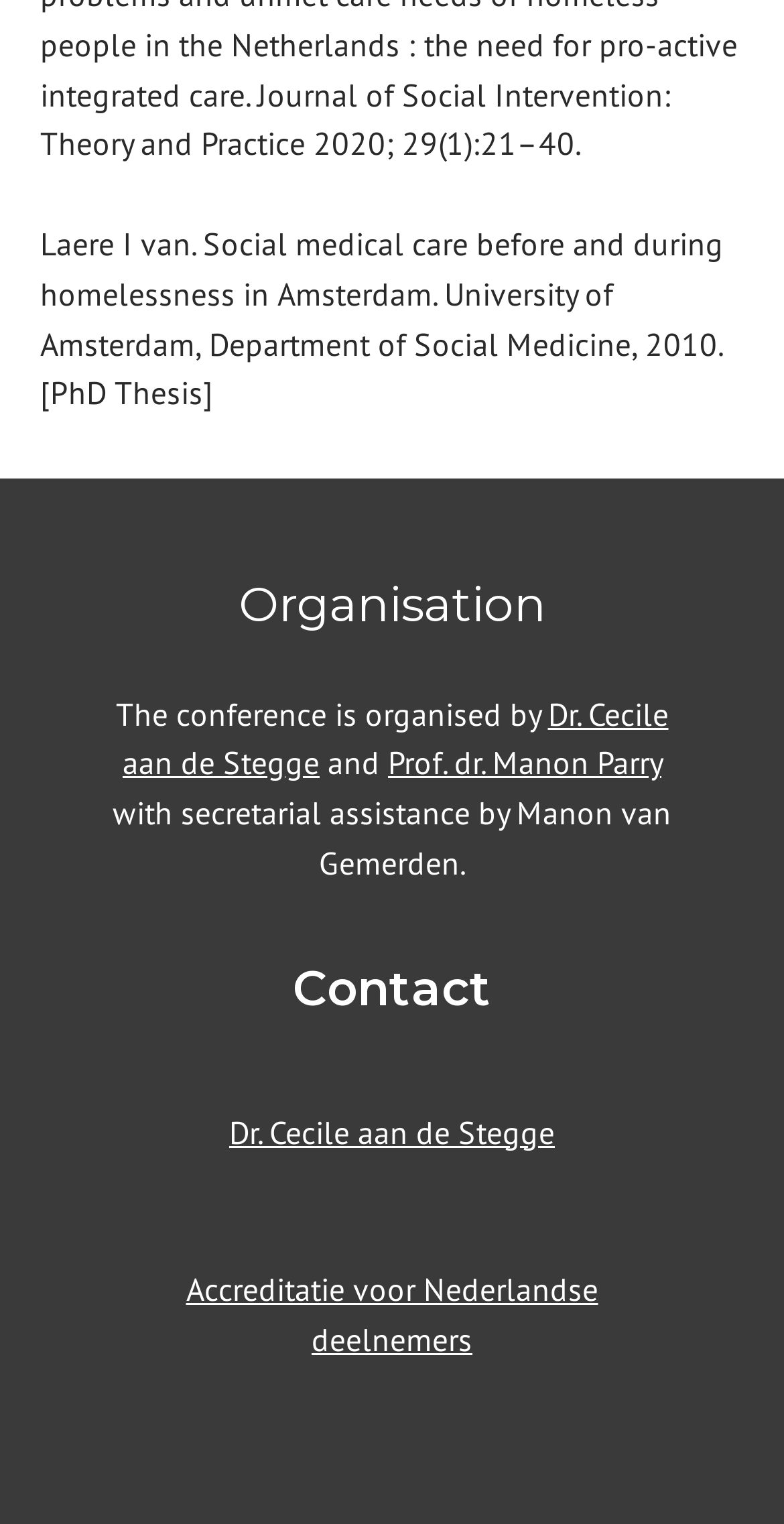How many footer widgets are there?
Please respond to the question with as much detail as possible.

The question is asking about the number of footer widgets on the webpage. By looking at the complementary elements with IDs 74, 75, and 76, we can see that there are three footer widgets. Each footer widget has a heading and some links or text, and they are all located at the bottom of the webpage.